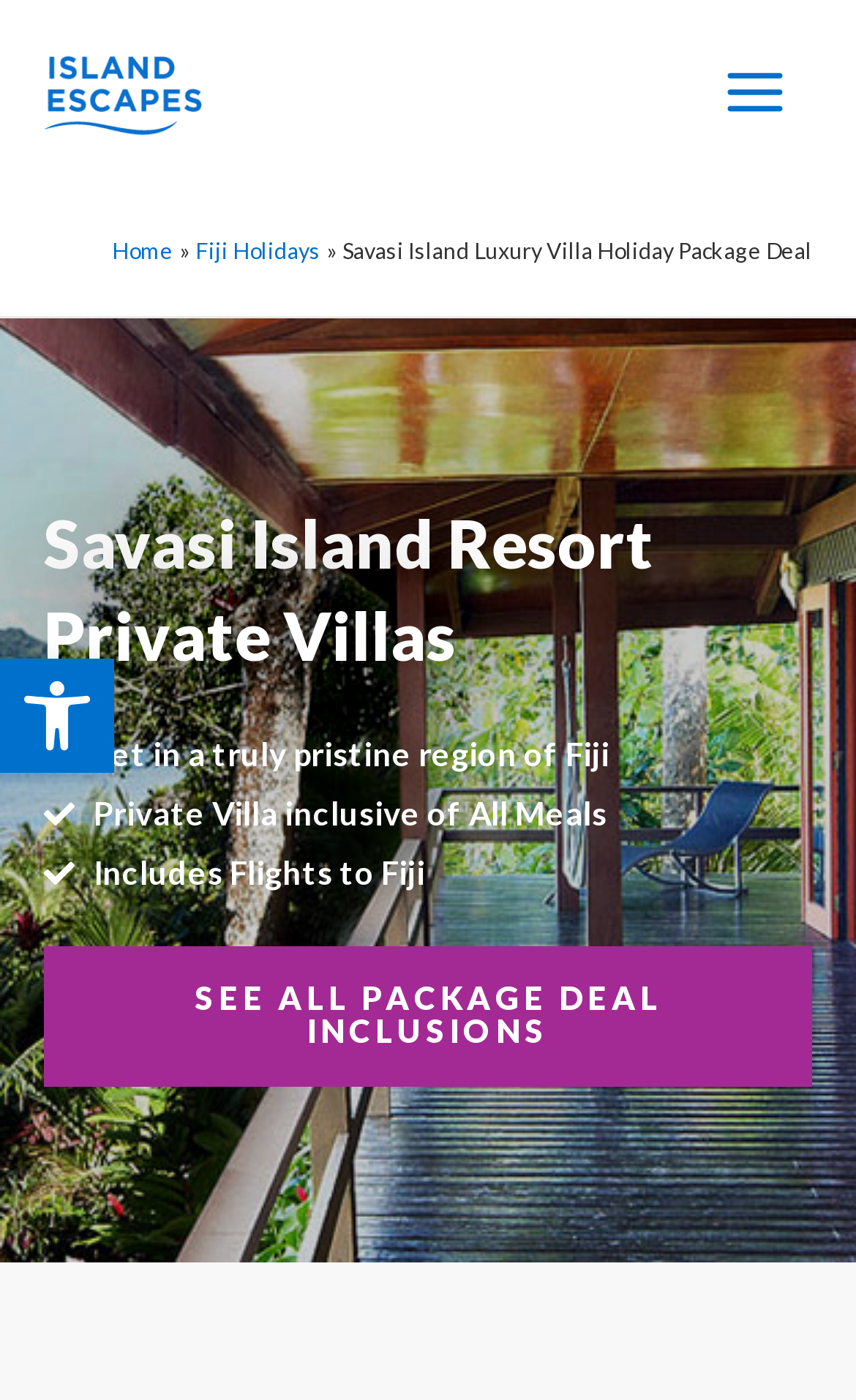Please find the bounding box for the following UI element description. Provide the coordinates in (top-left x, top-left y, bottom-right x, bottom-right y) format, with values between 0 and 1: Open toolbar Accessibility Tools

[0.0, 0.47, 0.133, 0.552]